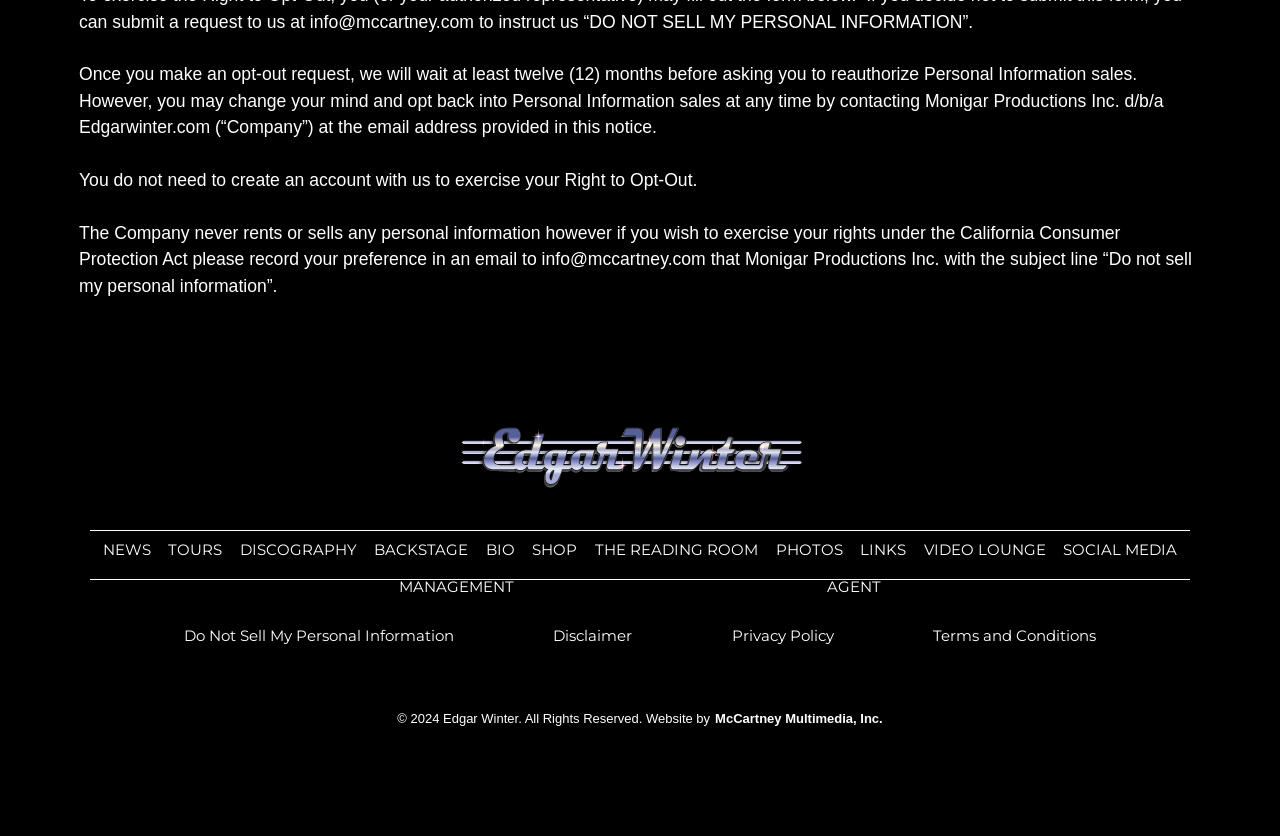Predict the bounding box coordinates for the UI element described as: "VIDEO LOUNGE". The coordinates should be four float numbers between 0 and 1, presented as [left, top, right, bottom].

[0.722, 0.646, 0.817, 0.669]